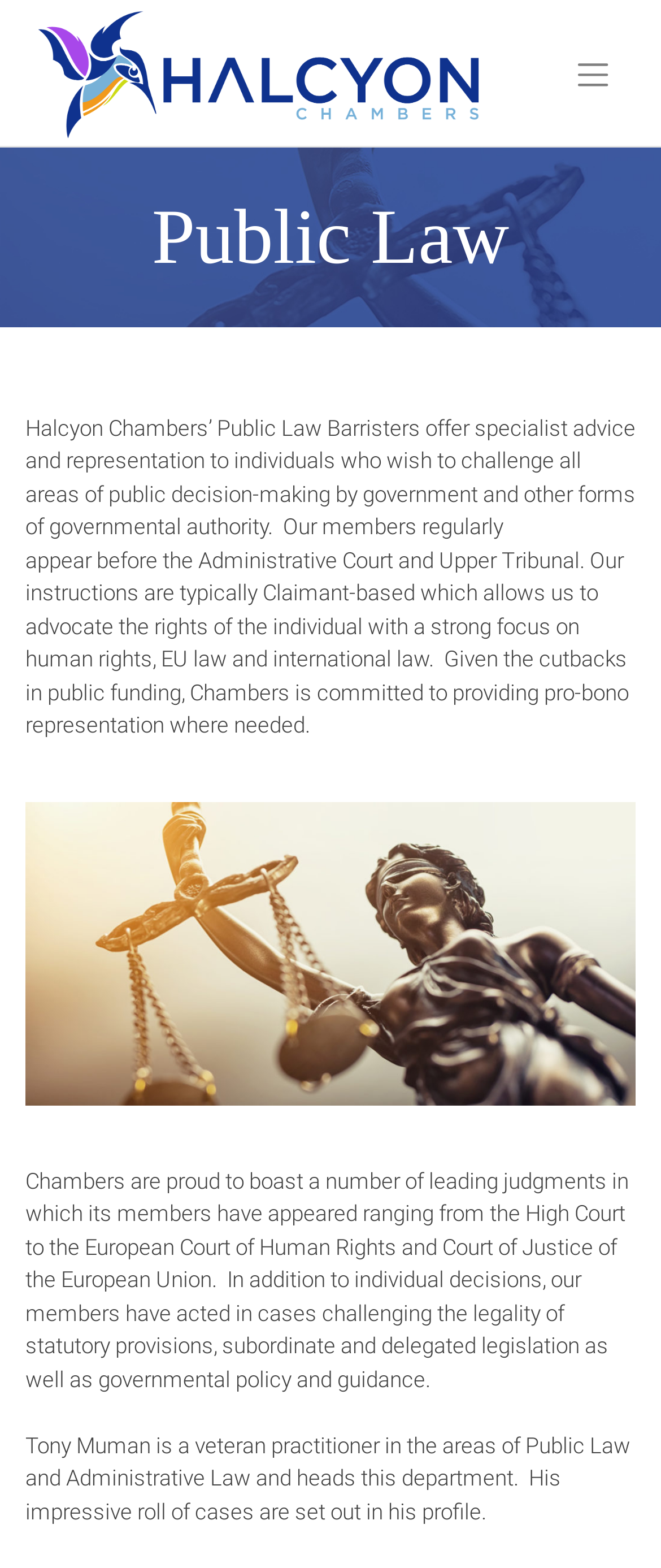What is the name of the chambers?
Examine the image and give a concise answer in one word or a short phrase.

Halcyon Chambers